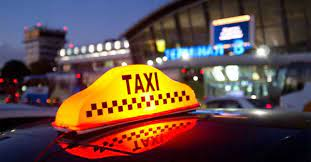Generate an elaborate description of what you see in the image.

The image showcases a taxi prominently featured against the backdrop of an airport terminal at dusk. The glowing "TAXI" sign on top of the cab is illuminated, signaling its availability for passengers. In the background, the airport building is partially visible, characterized by bright lights and large windows that suggest a bustling environment. The scene conveys the convenience and readiness of airport taxis, emphasizing their role in providing efficient transportation for travelers arriving or departing from the airport. The ambiance suggests a busy travel period, underscoring the importance of reliable taxi services in ensuring timely arrivals and departures.